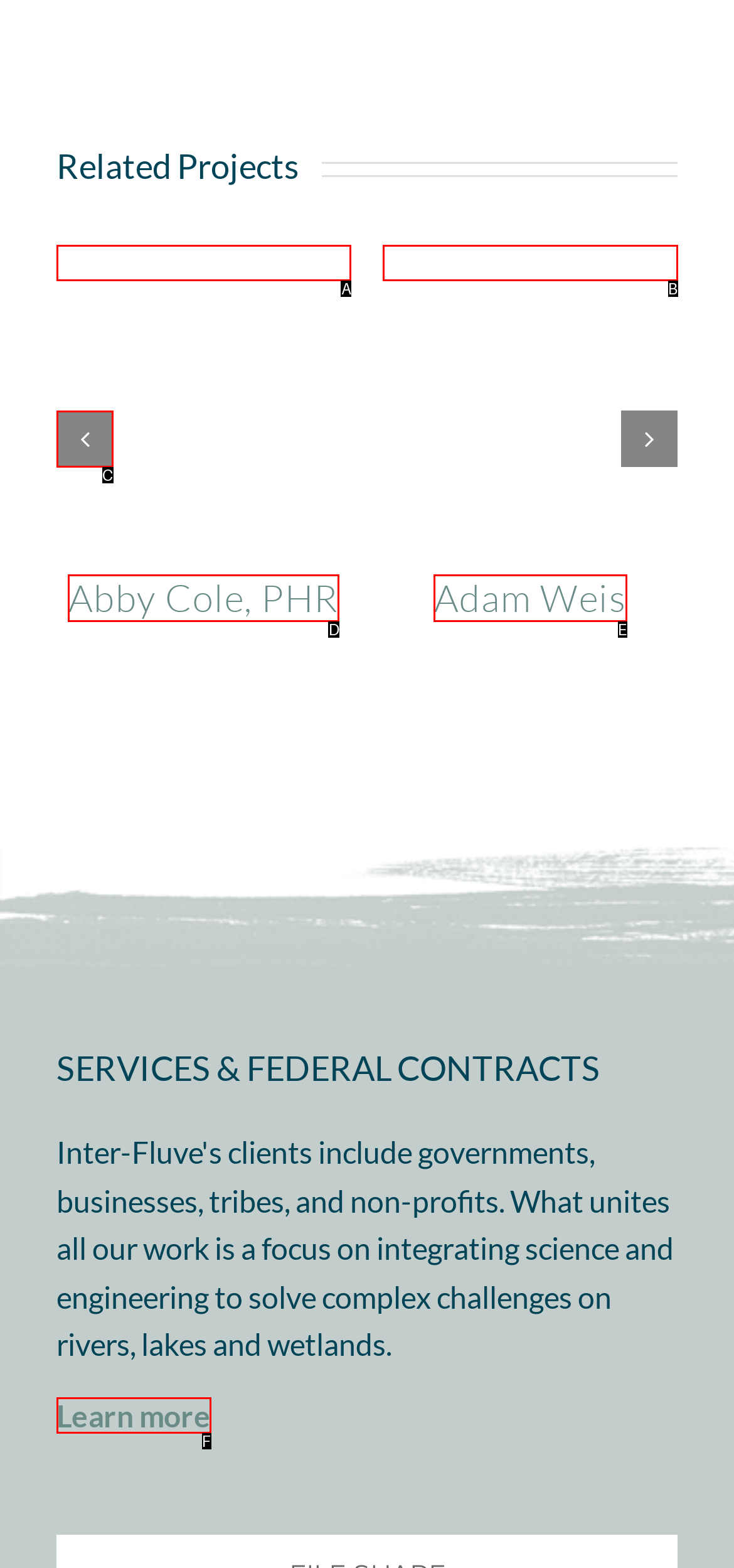Tell me which one HTML element best matches the description: Too Darn Polite
Answer with the option's letter from the given choices directly.

None